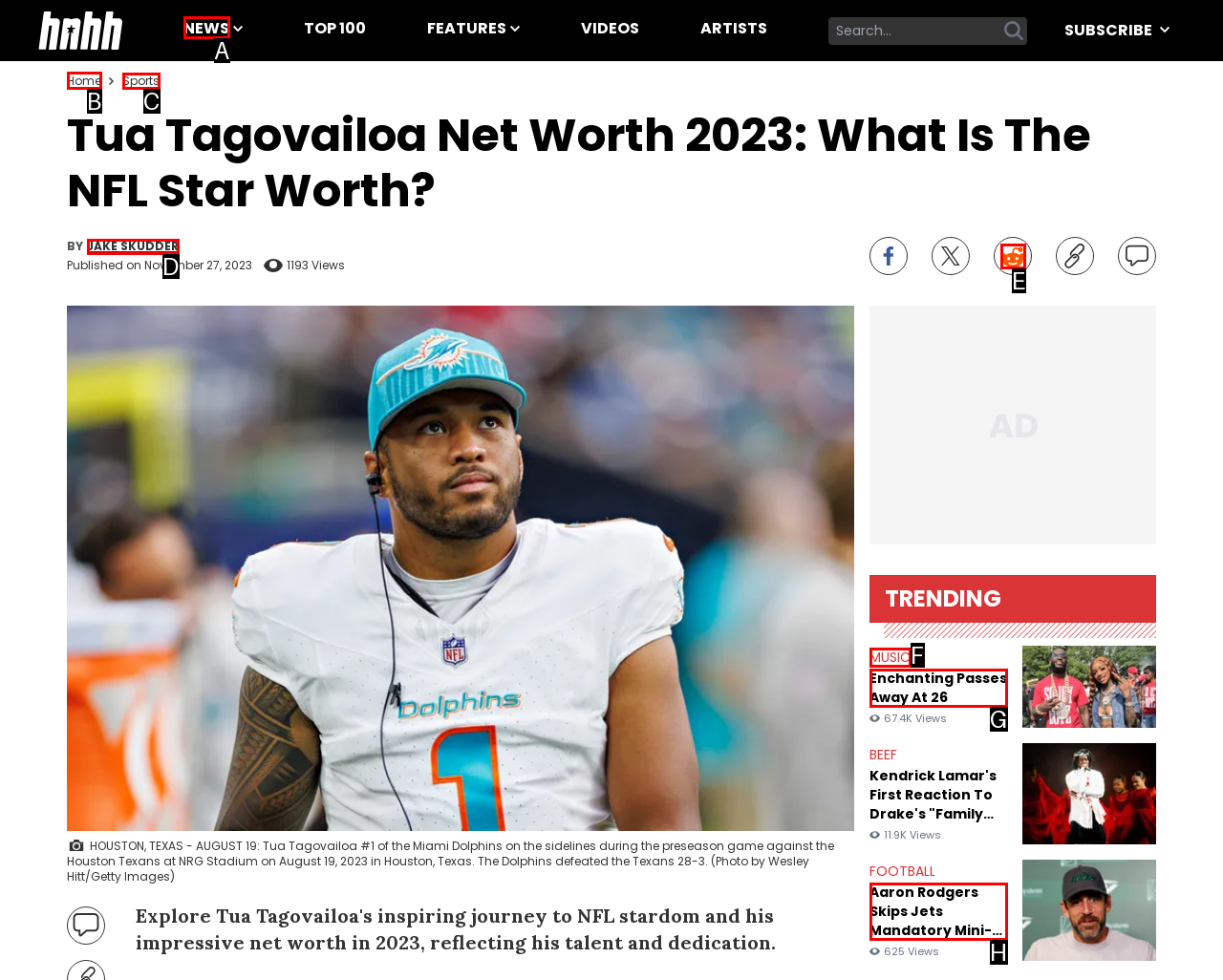From the options shown in the screenshot, tell me which lettered element I need to click to complete the task: Click on the 'Home' link.

B